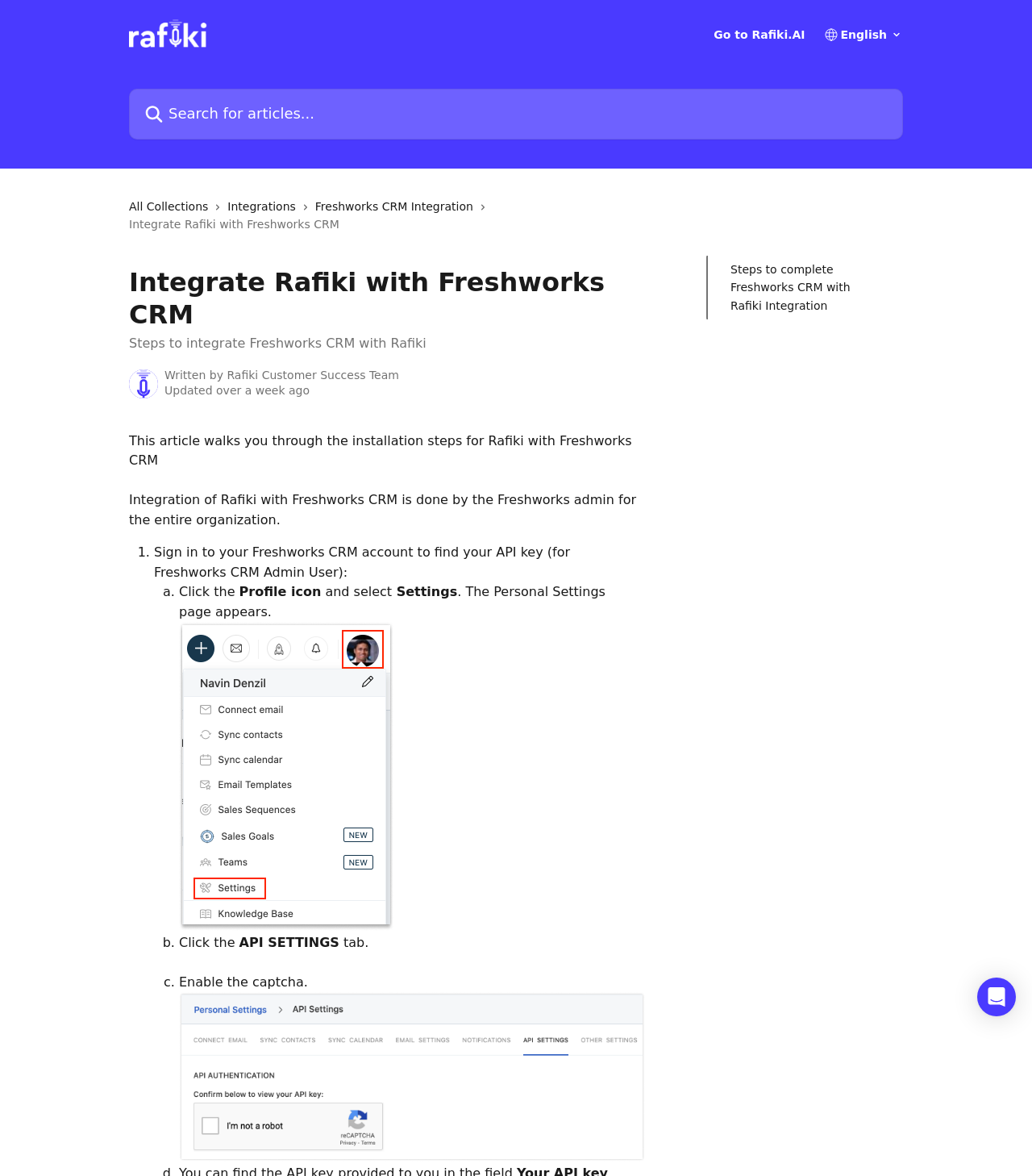Identify the bounding box coordinates for the element that needs to be clicked to fulfill this instruction: "Open Intercom Messenger". Provide the coordinates in the format of four float numbers between 0 and 1: [left, top, right, bottom].

[0.947, 0.831, 0.984, 0.864]